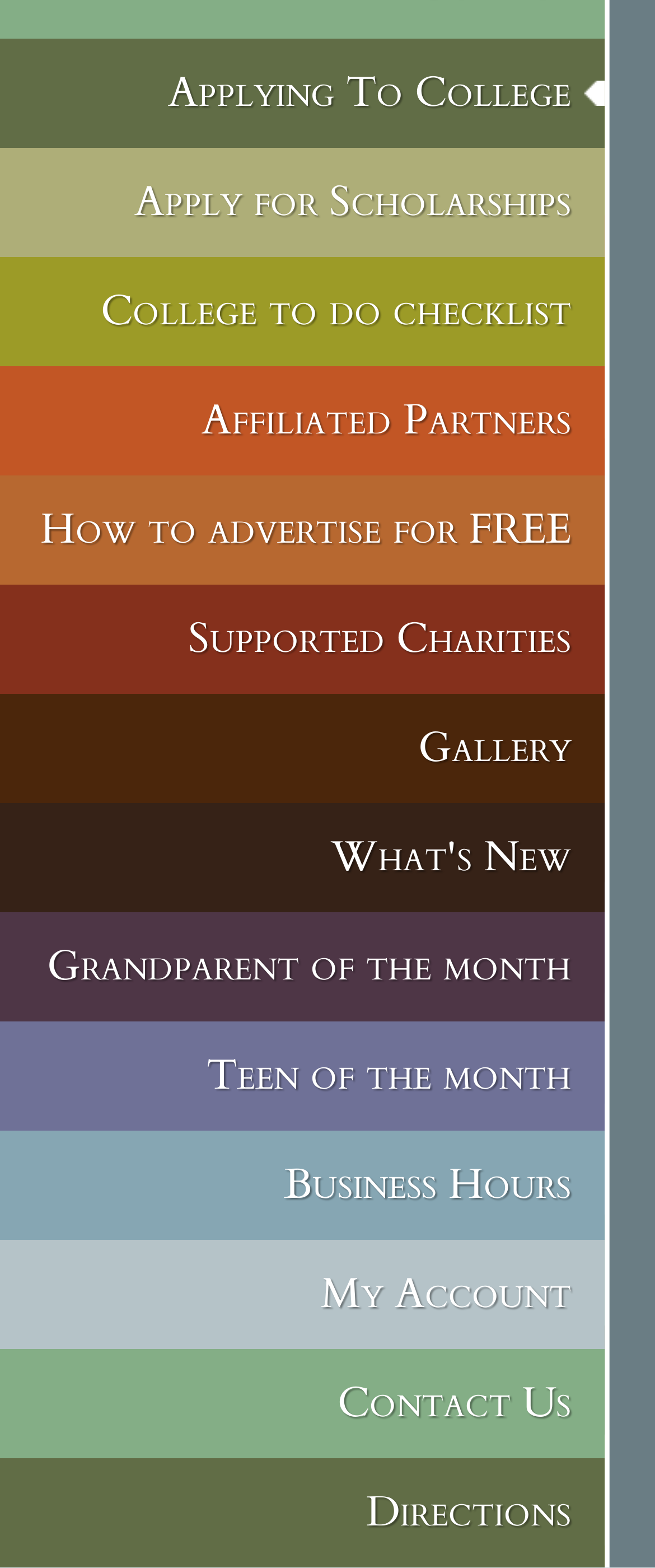Find the bounding box coordinates of the area to click in order to follow the instruction: "Apply for college".

[0.0, 0.025, 0.923, 0.094]